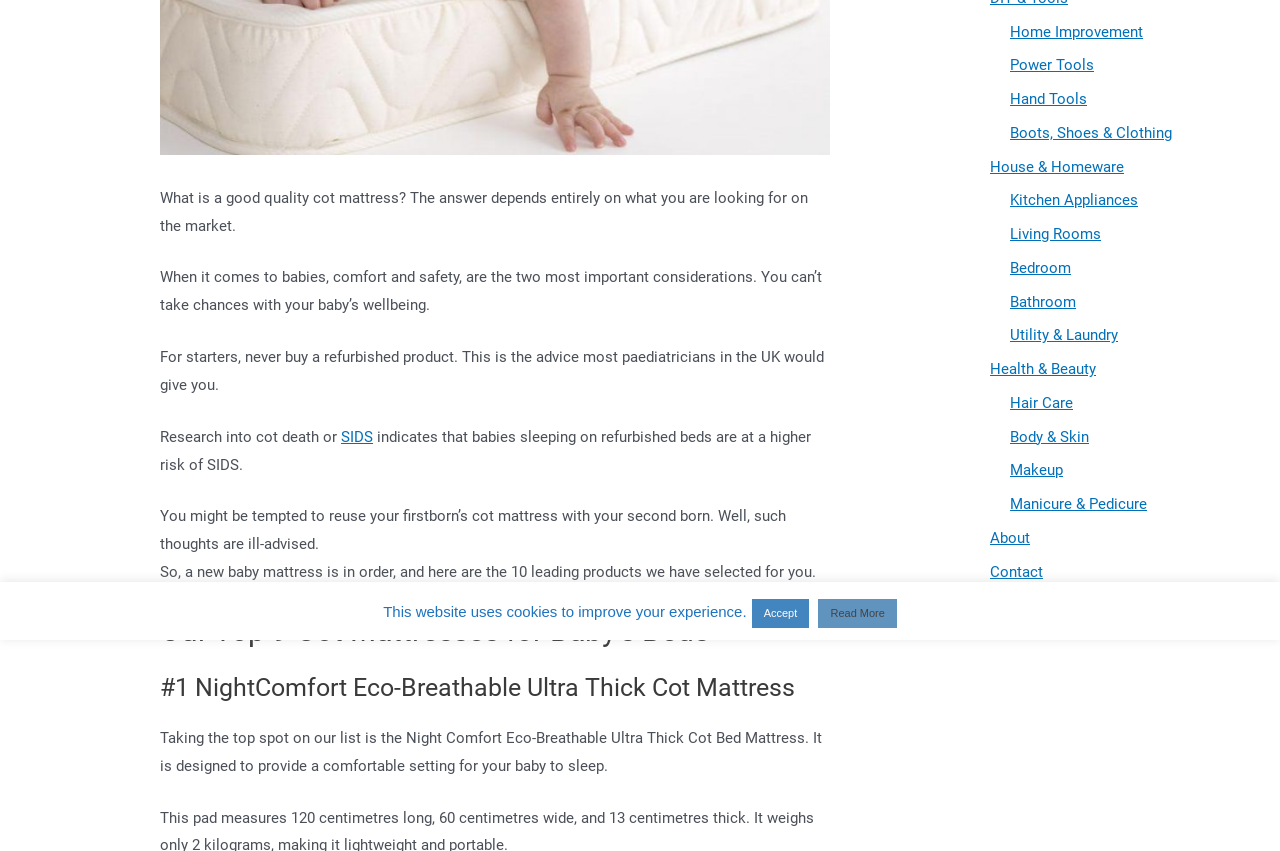Locate the bounding box coordinates of the UI element described by: "Body & Skin". Provide the coordinates as four float numbers between 0 and 1, formatted as [left, top, right, bottom].

[0.789, 0.502, 0.851, 0.524]